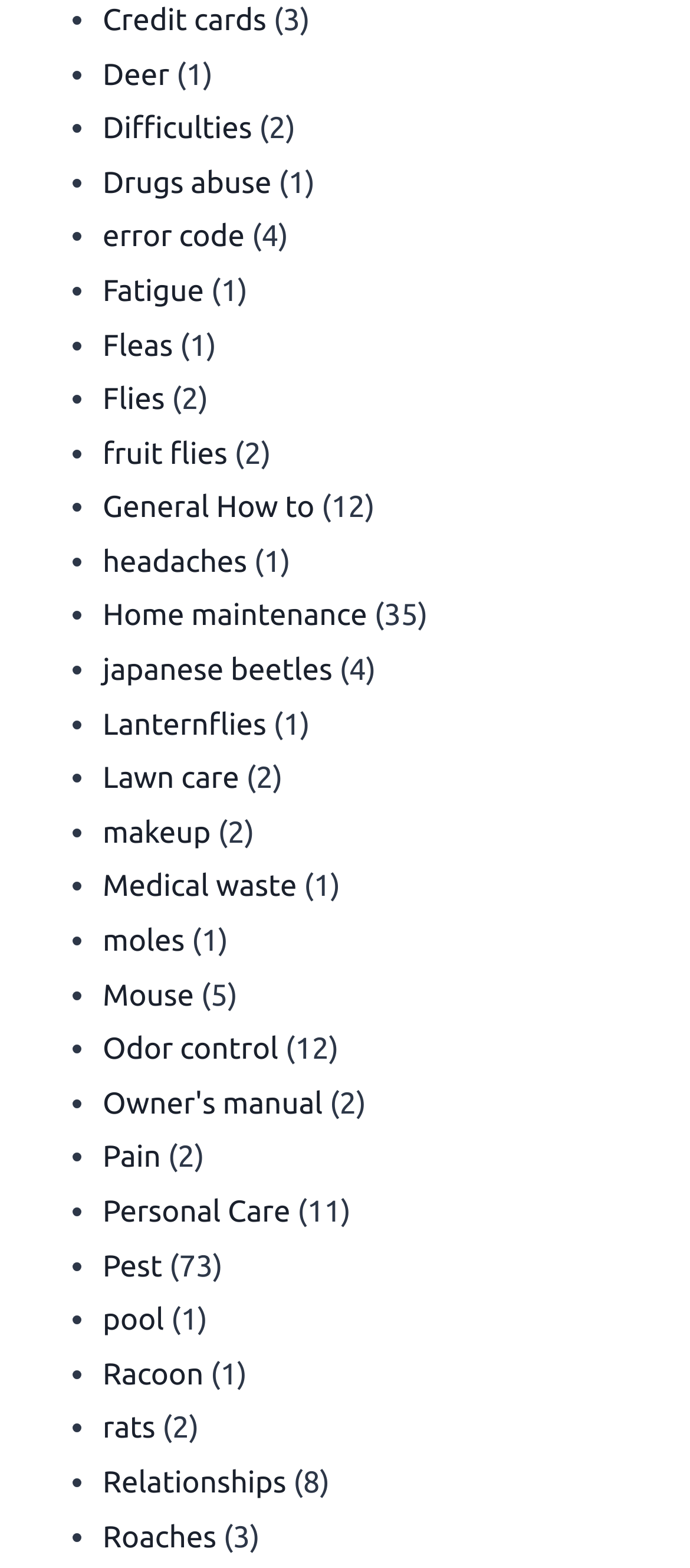Locate the bounding box coordinates of the clickable region necessary to complete the following instruction: "Explore error code". Provide the coordinates in the format of four float numbers between 0 and 1, i.e., [left, top, right, bottom].

[0.149, 0.14, 0.355, 0.162]